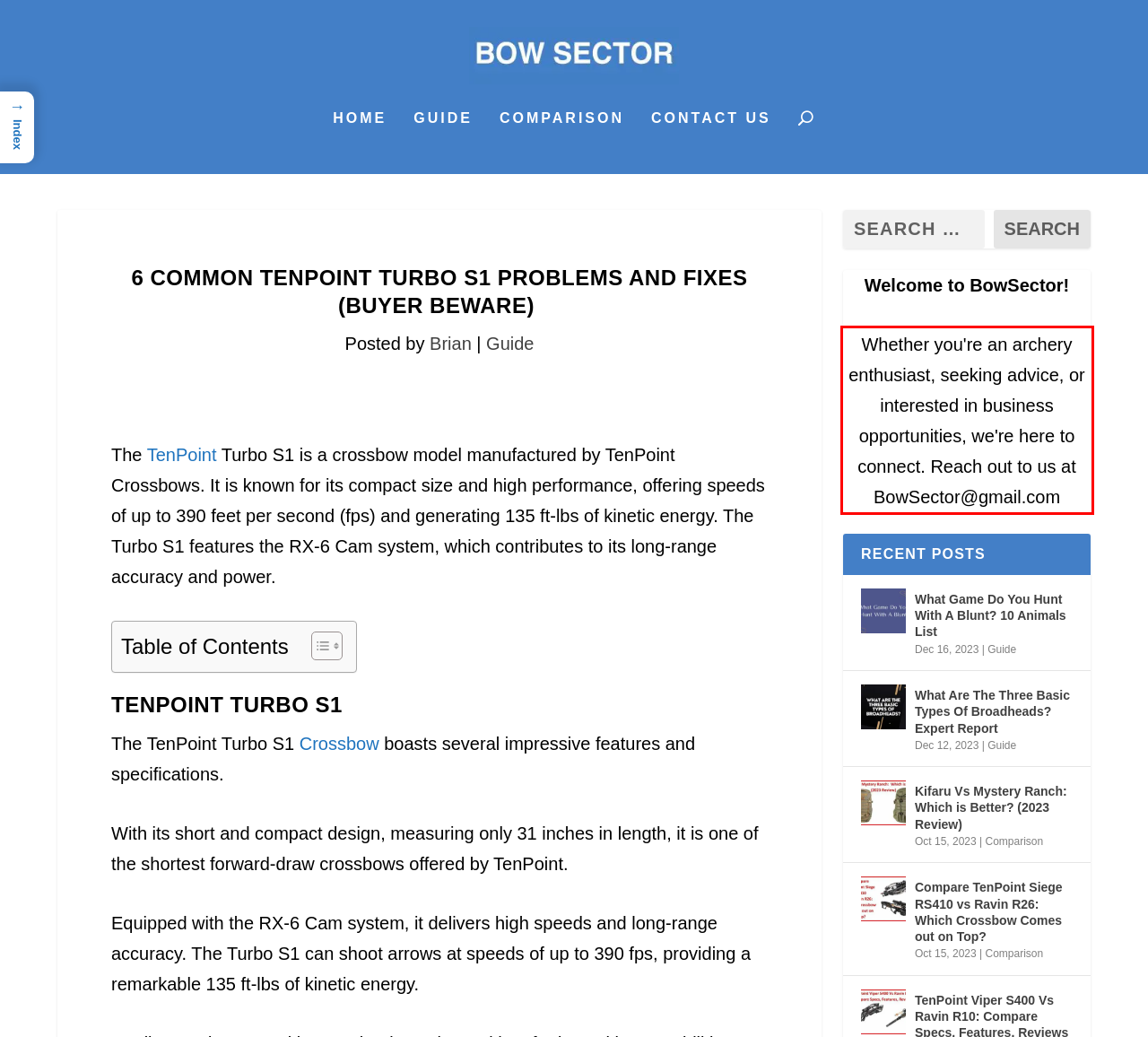Given a screenshot of a webpage containing a red bounding box, perform OCR on the text within this red bounding box and provide the text content.

Whether you're an archery enthusiast, seeking advice, or interested in business opportunities, we're here to connect. Reach out to us at BowSector@gmail.com